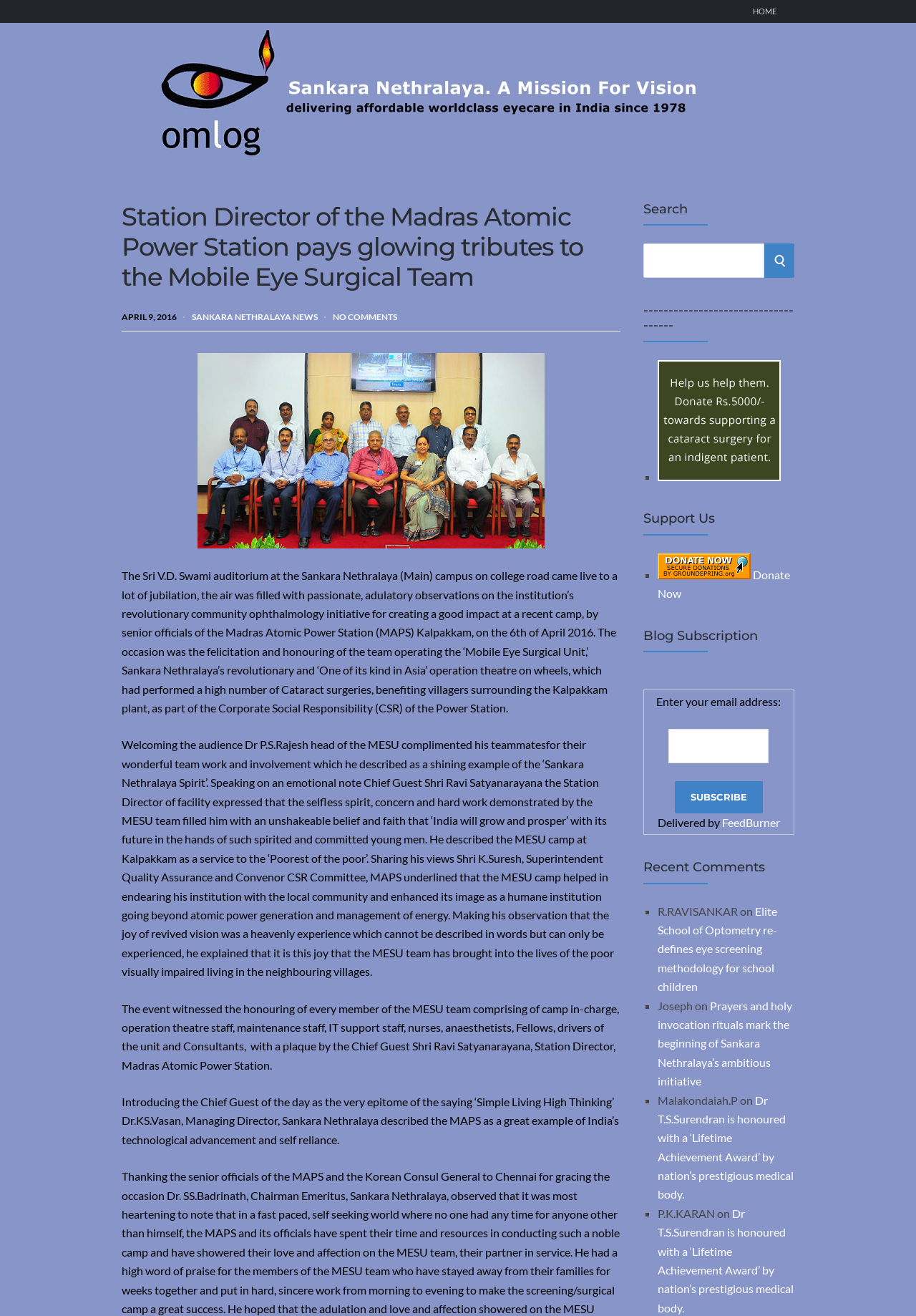Identify the bounding box coordinates of the region I need to click to complete this instruction: "Search for something".

[0.702, 0.185, 0.867, 0.211]